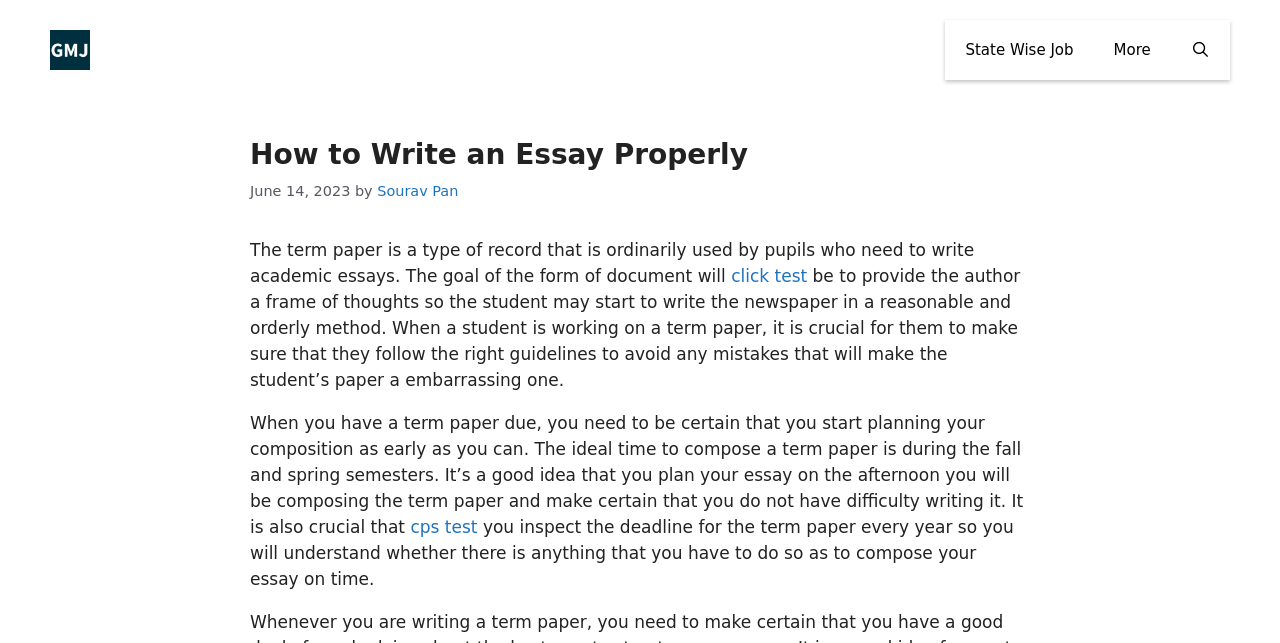Who wrote the article 'How to Write an Essay Properly'?
Based on the visual content, answer with a single word or a brief phrase.

Sourav Pan